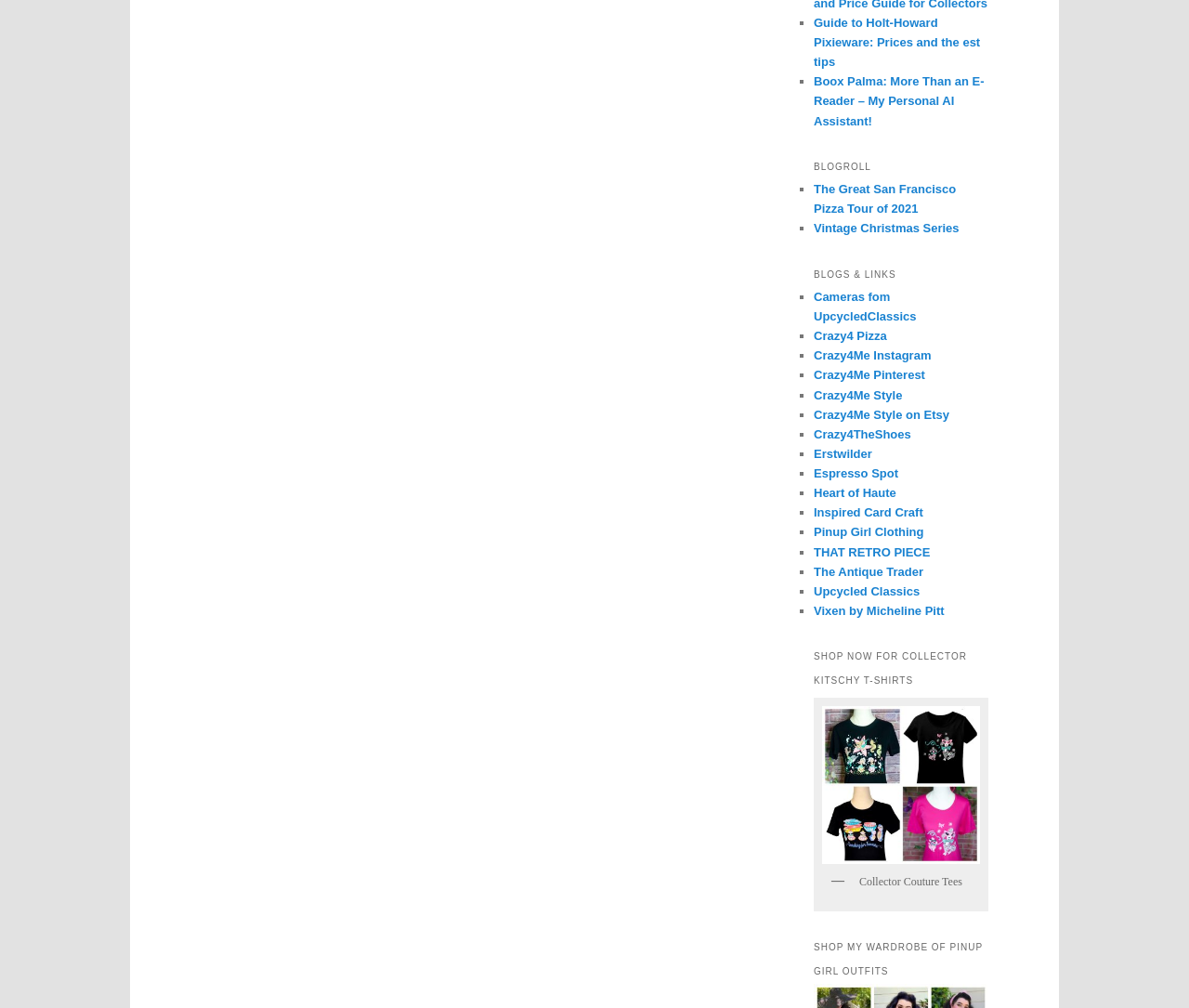Please give the bounding box coordinates of the area that should be clicked to fulfill the following instruction: "Explore the blogroll section". The coordinates should be in the format of four float numbers from 0 to 1, i.e., [left, top, right, bottom].

[0.684, 0.154, 0.831, 0.178]